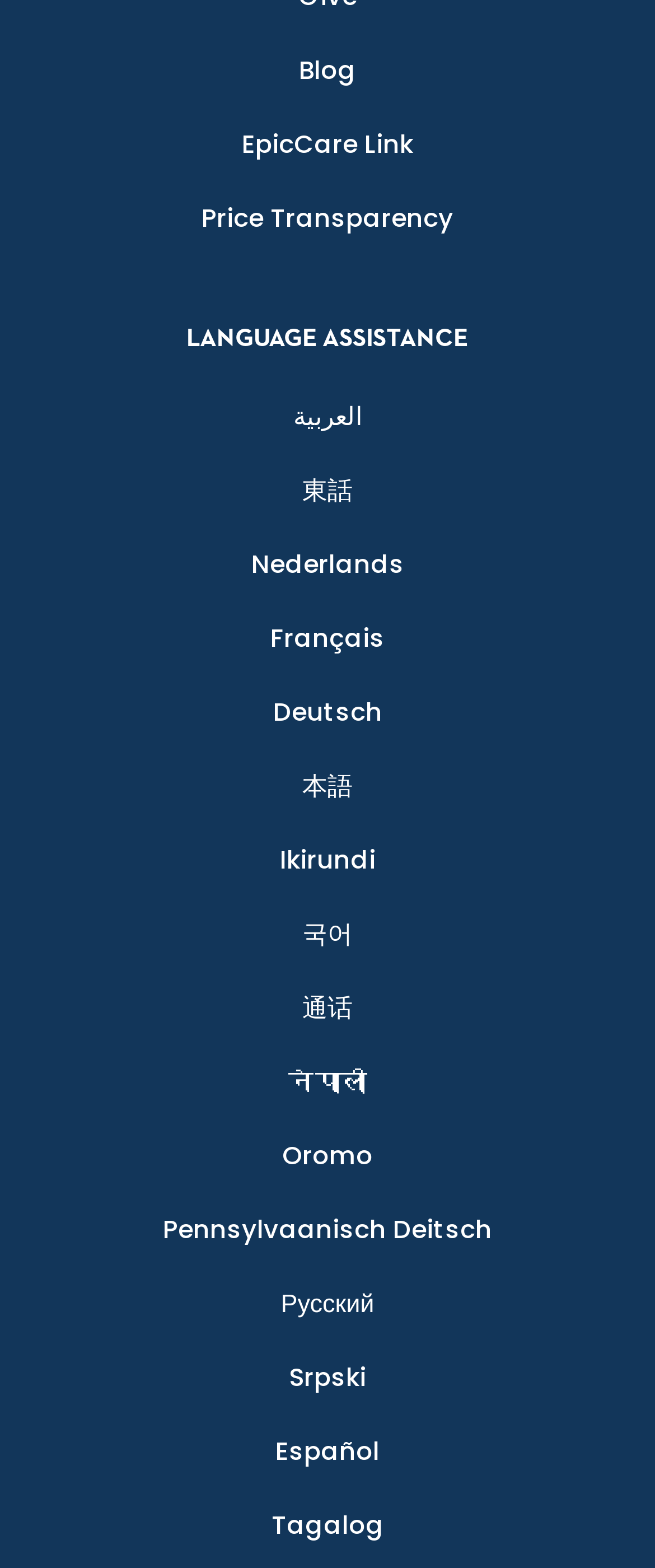What is the third link on the top?
Please provide a single word or phrase as the answer based on the screenshot.

Price Transparency